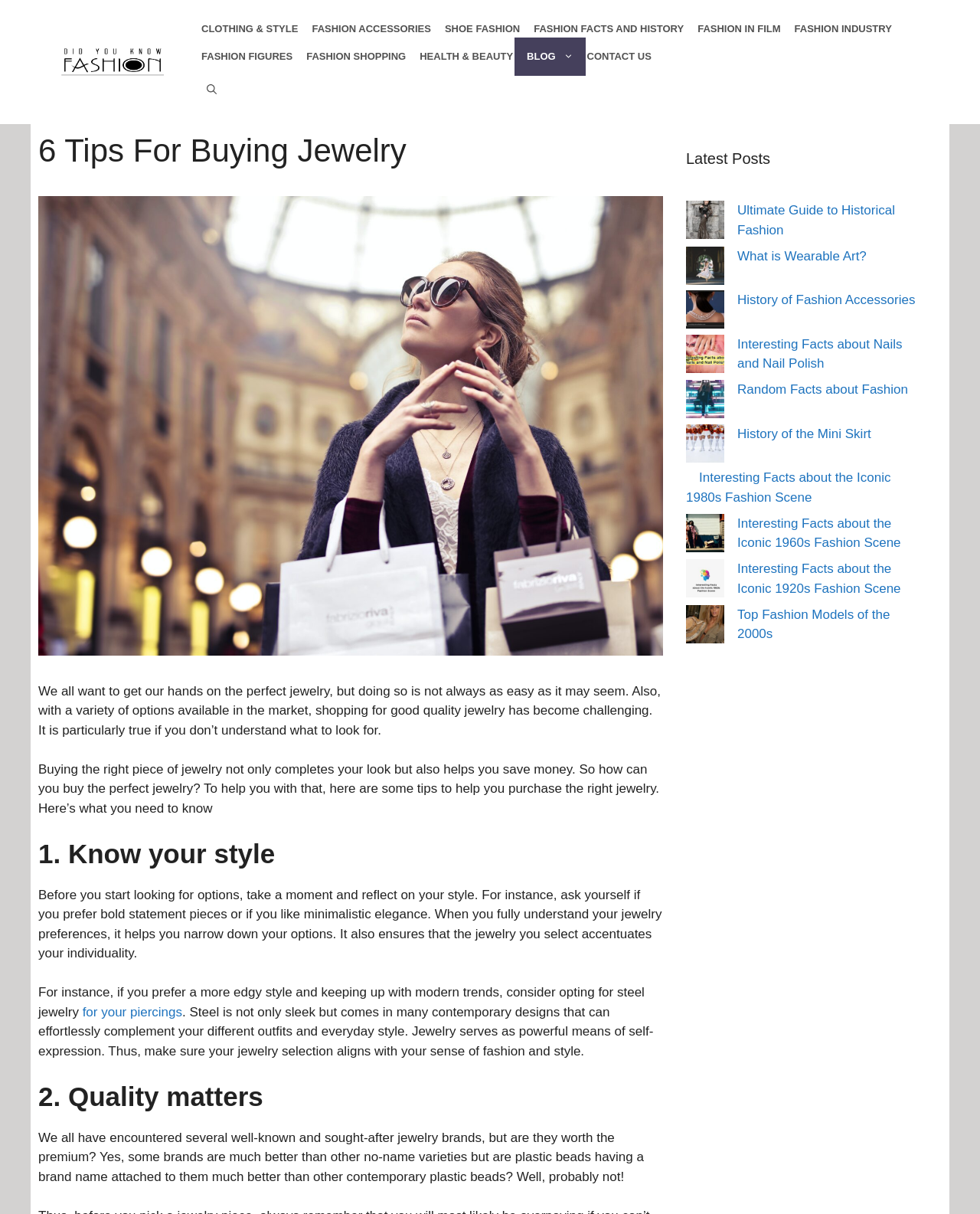Identify the bounding box coordinates necessary to click and complete the given instruction: "Read the article 'Ultimate Guide to Historical Fashion'".

[0.7, 0.165, 0.739, 0.202]